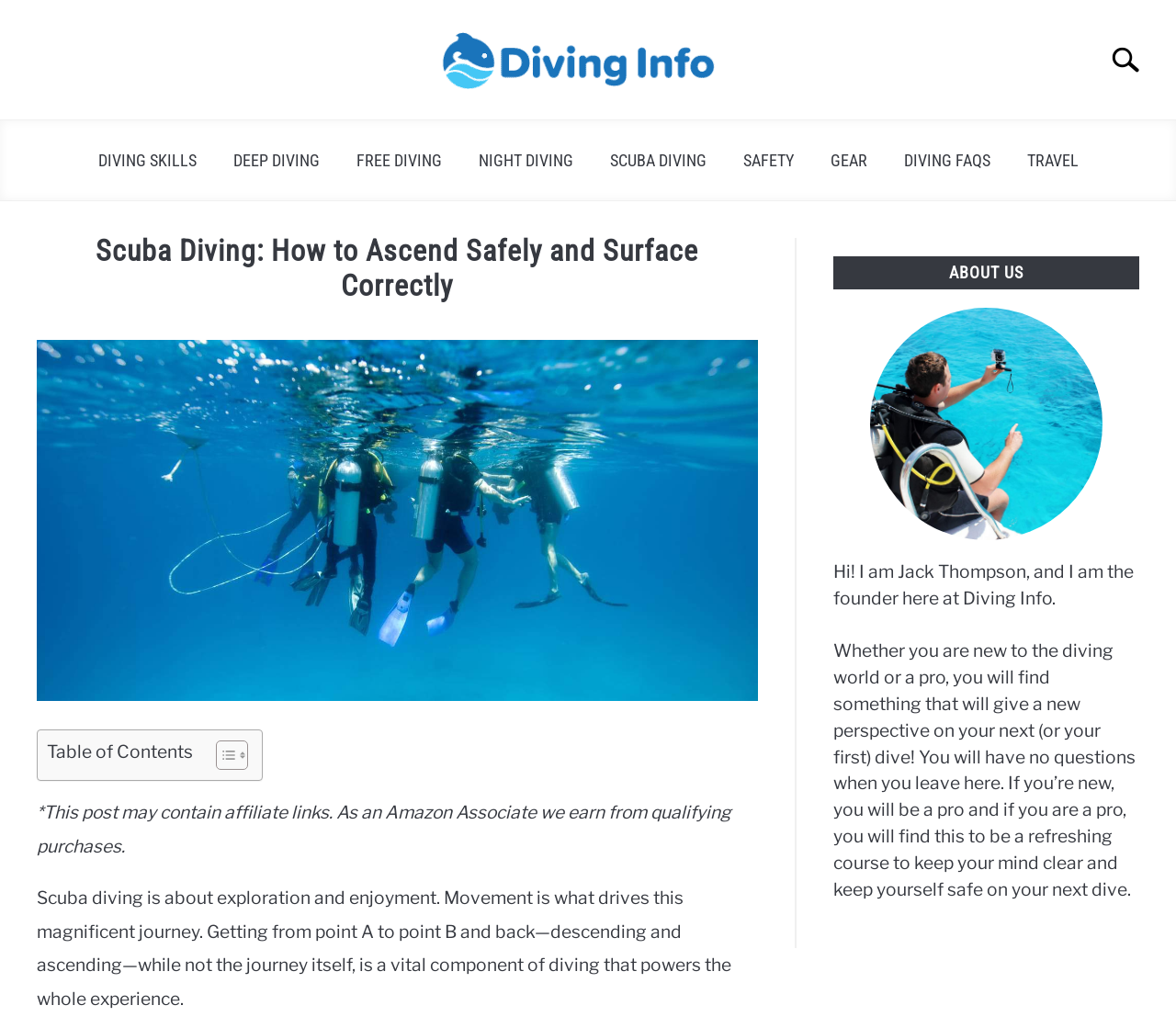Please identify the webpage's heading and generate its text content.

Scuba Diving: How to Ascend Safely and Surface Correctly